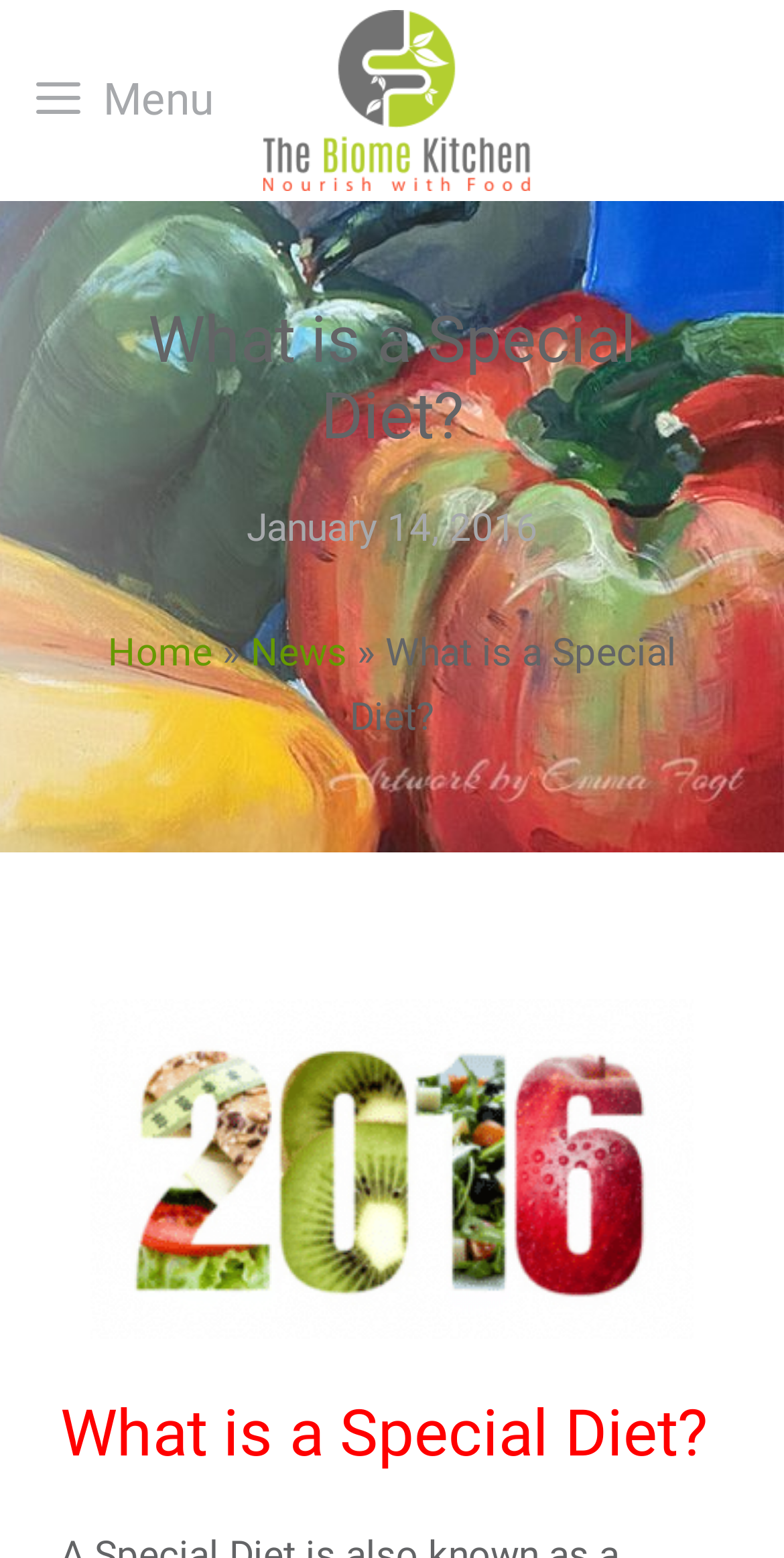What is the main topic of the webpage?
Give a one-word or short-phrase answer derived from the screenshot.

Special Diet